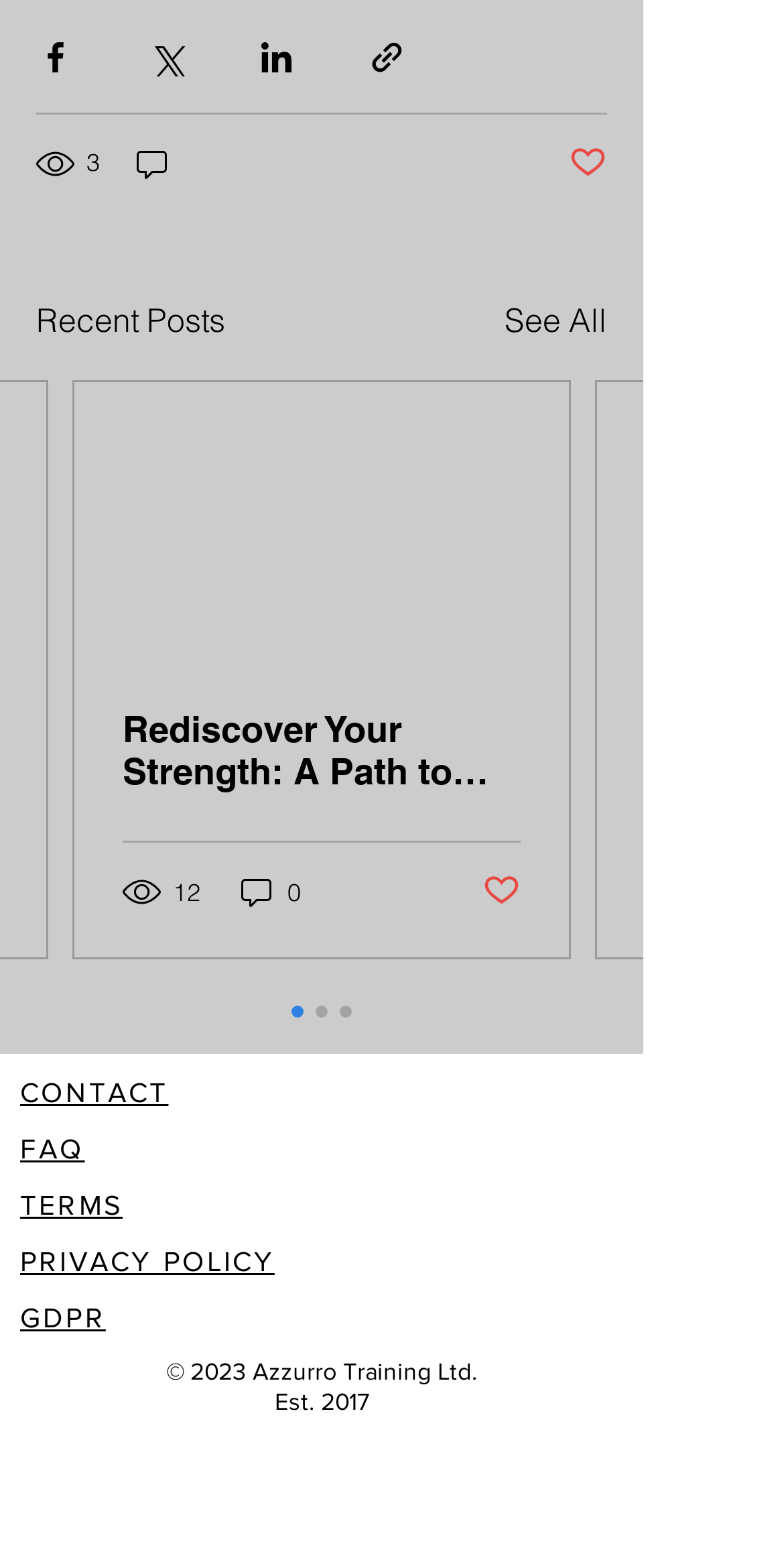Determine the bounding box coordinates for the HTML element mentioned in the following description: "aria-label="Share via Facebook"". The coordinates should be a list of four floats ranging from 0 to 1, represented as [left, top, right, bottom].

[0.046, 0.024, 0.095, 0.049]